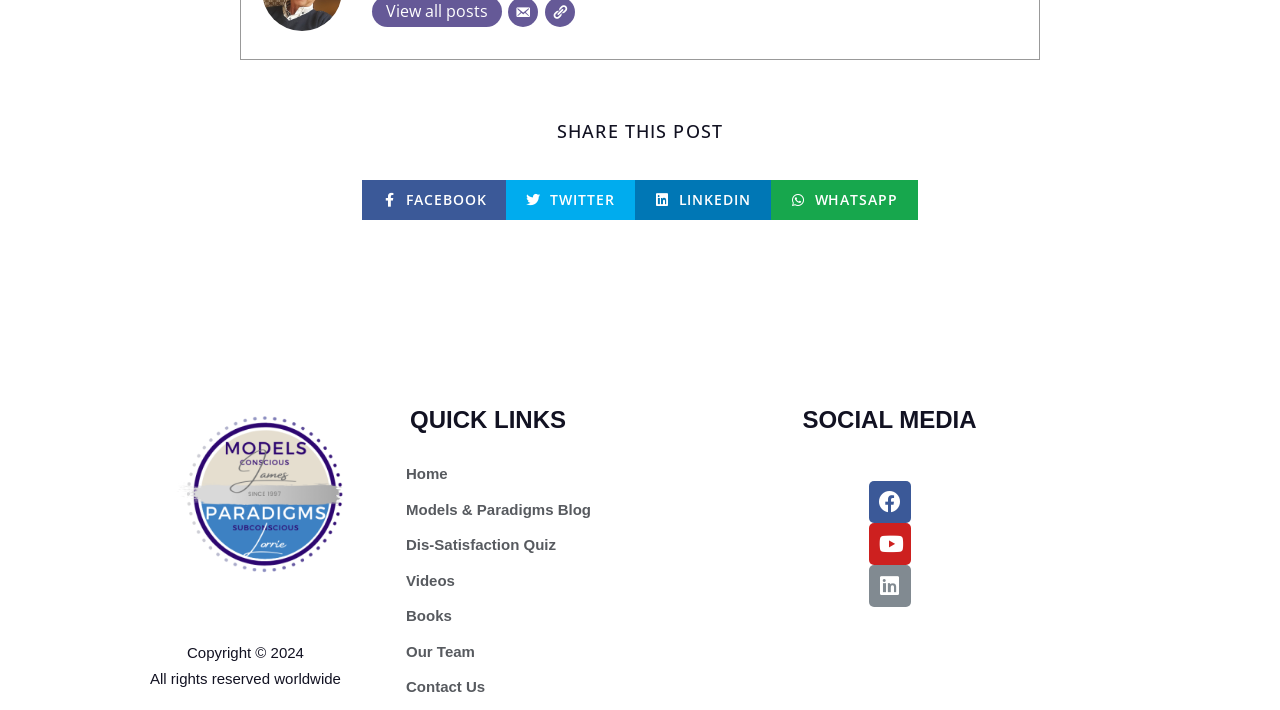Please answer the following question using a single word or phrase: 
What are the quick links for?

Navigating the website